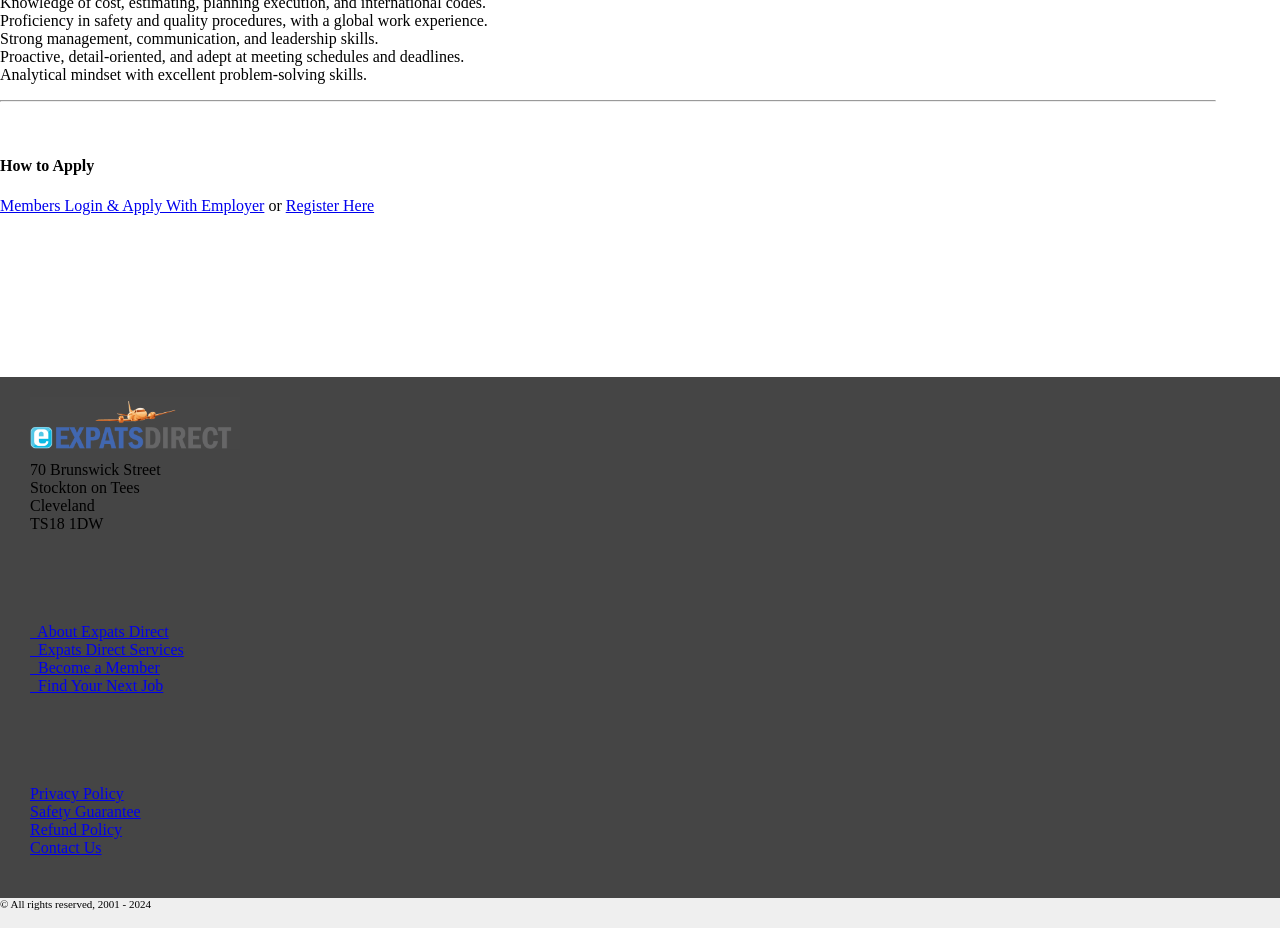Locate the bounding box coordinates of the element you need to click to accomplish the task described by this instruction: "Click 'About Expats Direct'".

[0.023, 0.671, 0.132, 0.689]